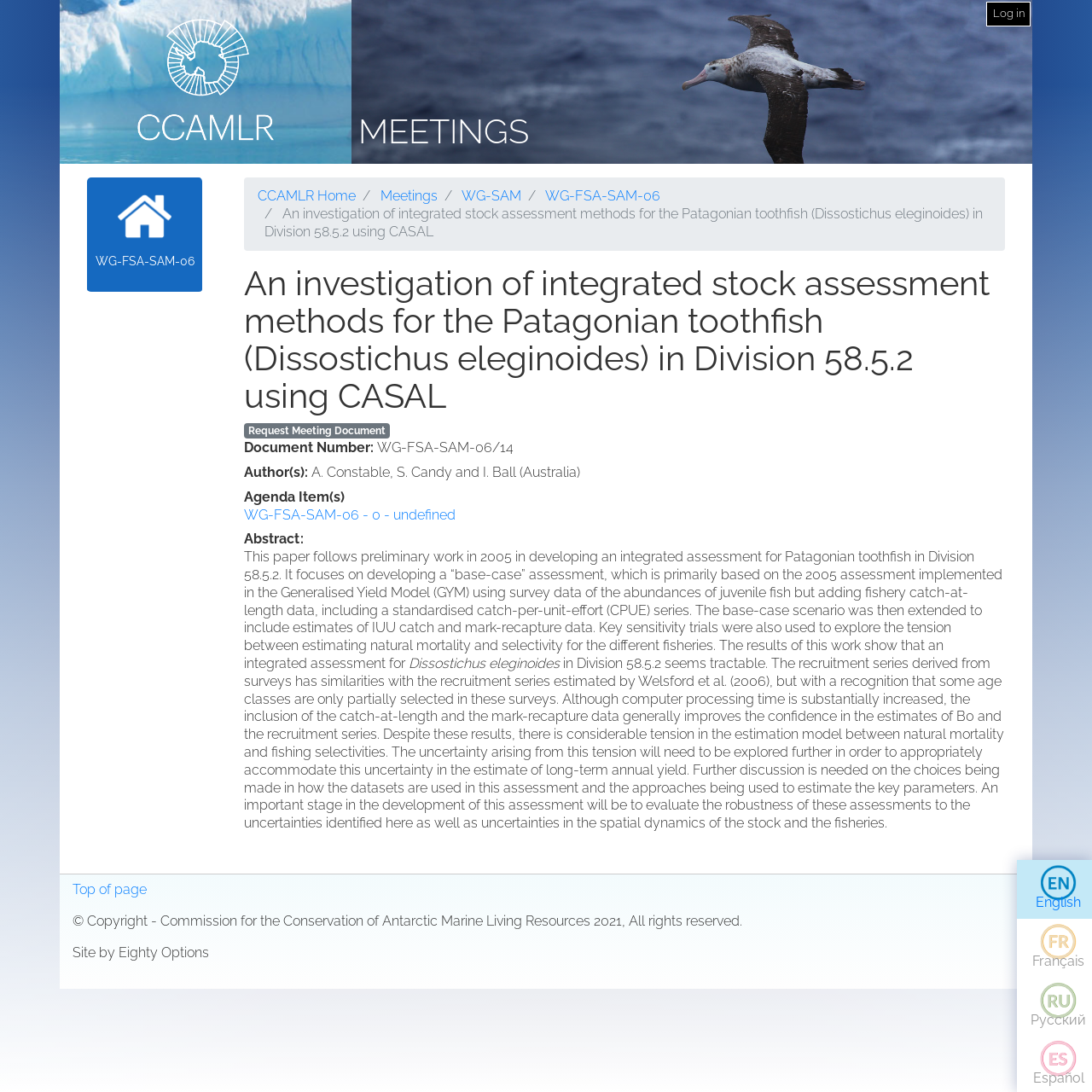Respond to the following query with just one word or a short phrase: 
What is the name of the organization that owns the copyright?

Commission for the Conservation of Antarctic Marine Living Resources